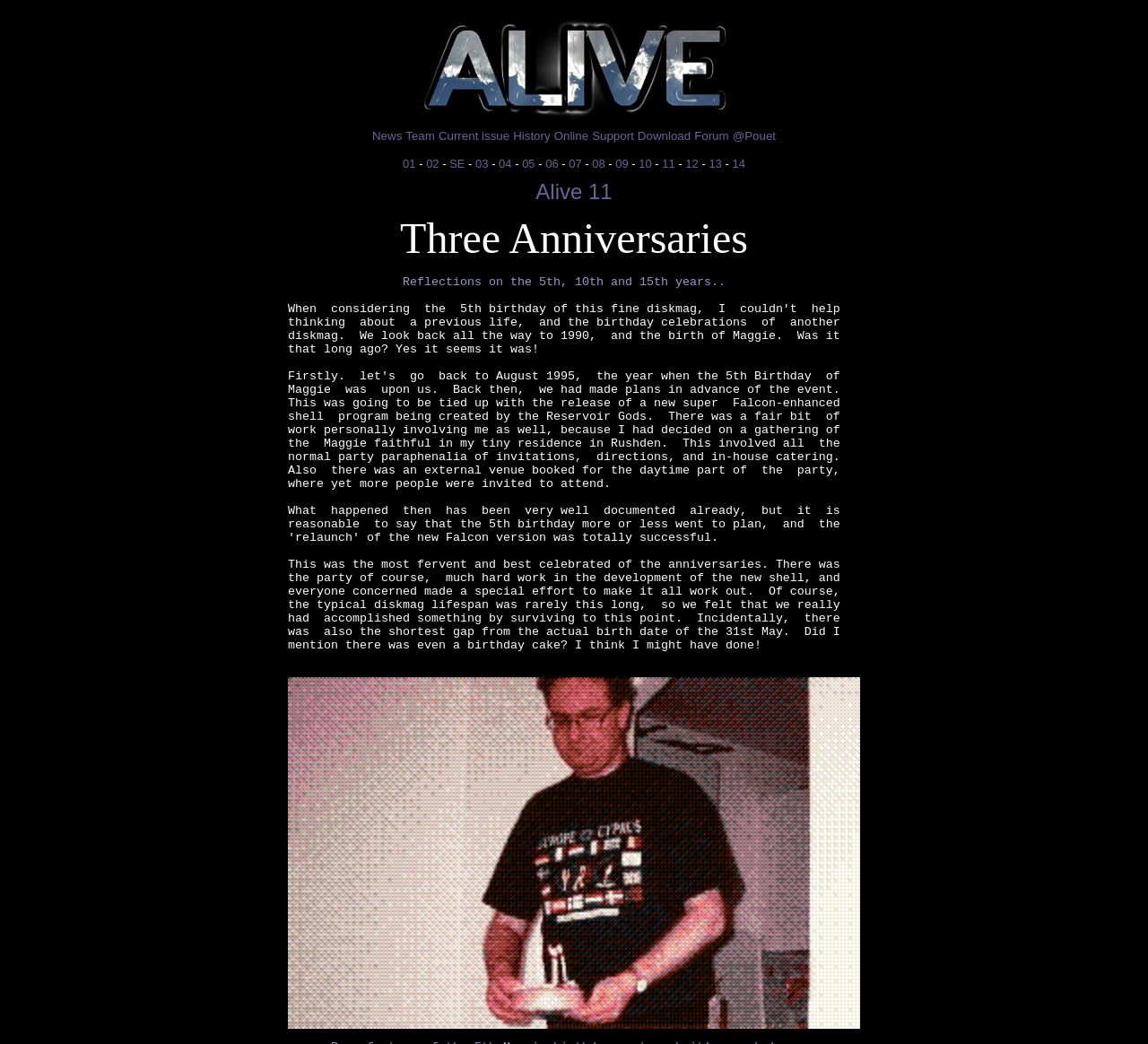Please specify the bounding box coordinates of the area that should be clicked to accomplish the following instruction: "Go to Alive 11". The coordinates should consist of four float numbers between 0 and 1, i.e., [left, top, right, bottom].

[0.467, 0.181, 0.533, 0.194]